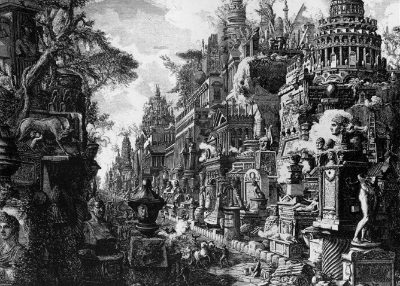What is the name of the tour that this etching represents?
Look at the image and construct a detailed response to the question.

The caption explains that the etching is a representation of the grand cultural heritage associated with The Grand Tour, which was an extravagant journey undertaken by wealthy travelers in Europe.